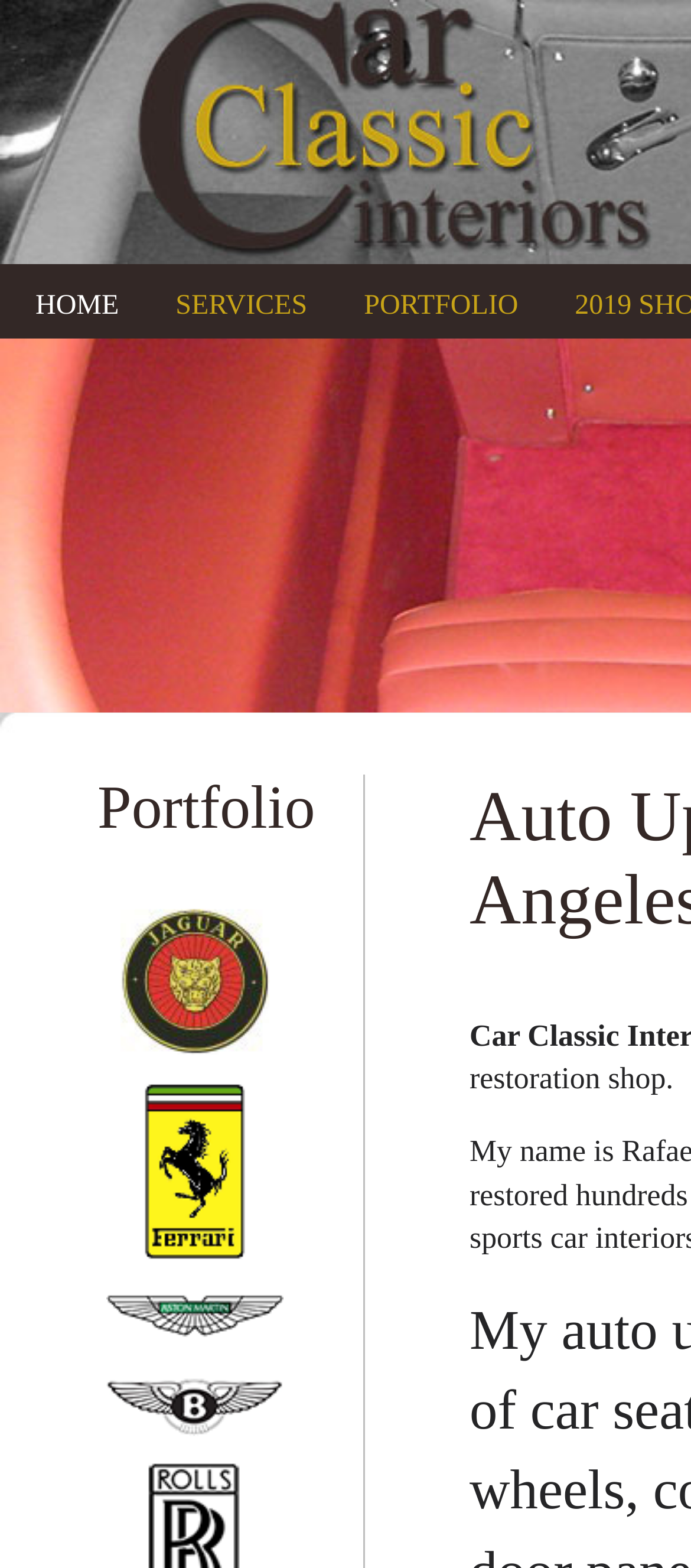What type of cars are featured in the portfolio?
Answer the question with a single word or phrase by looking at the picture.

Luxury cars